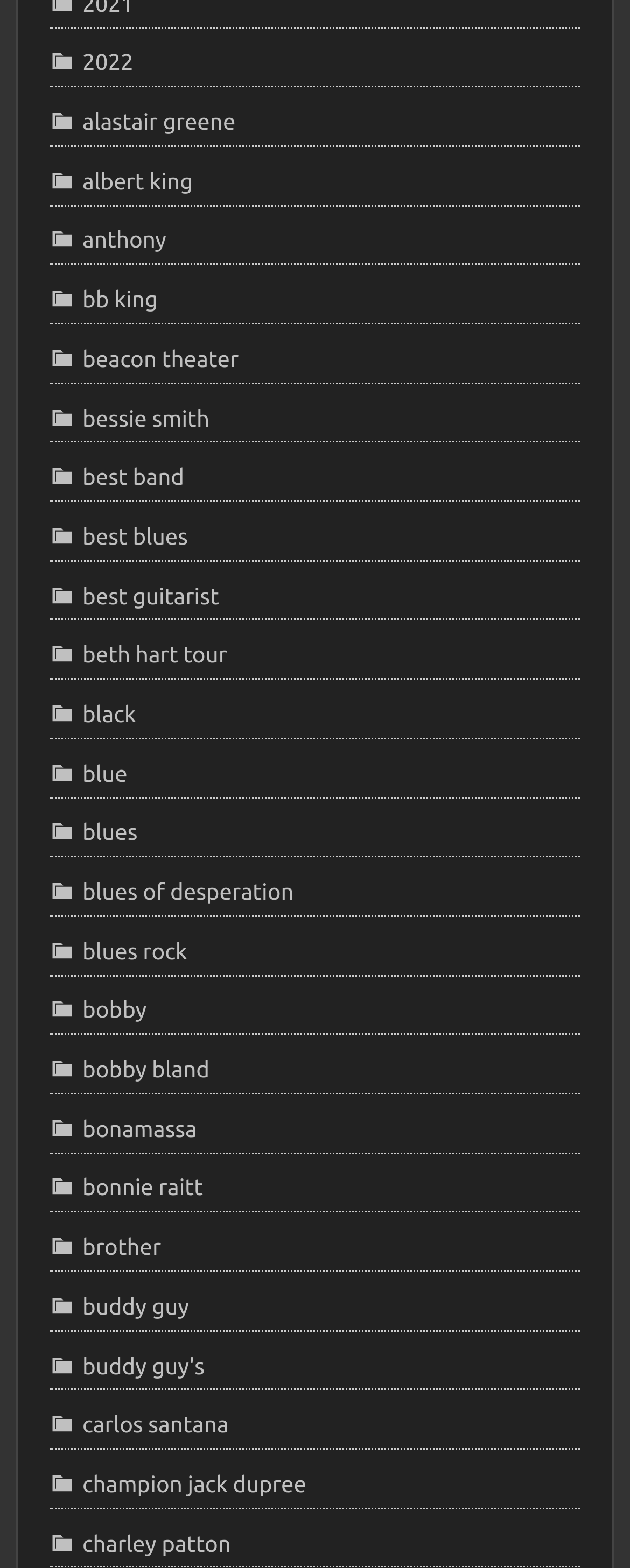Please find the bounding box coordinates of the section that needs to be clicked to achieve this instruction: "check out beth hart tour".

[0.079, 0.408, 0.361, 0.427]